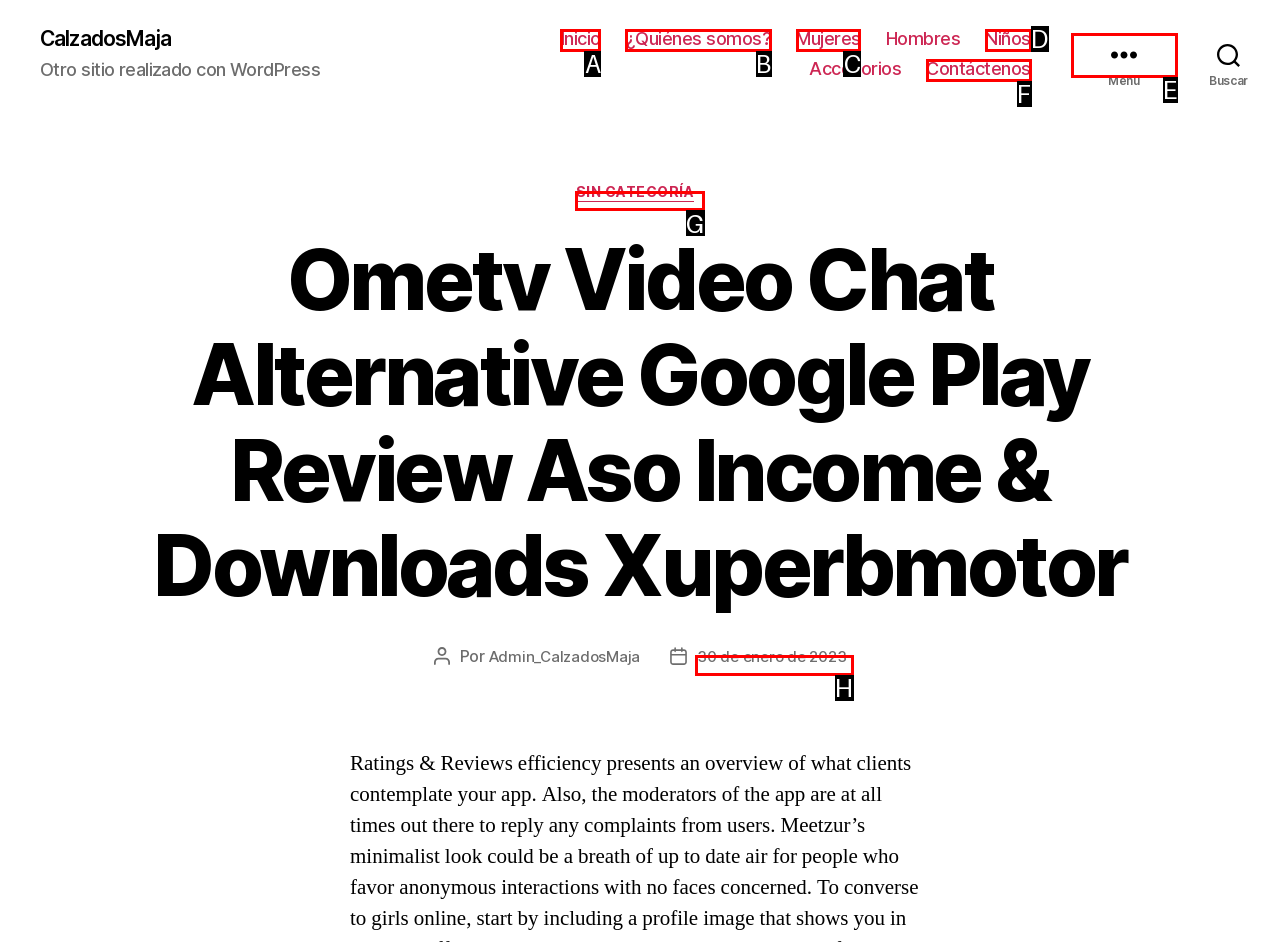Select the option that corresponds to the description: Inicio
Respond with the letter of the matching choice from the options provided.

A